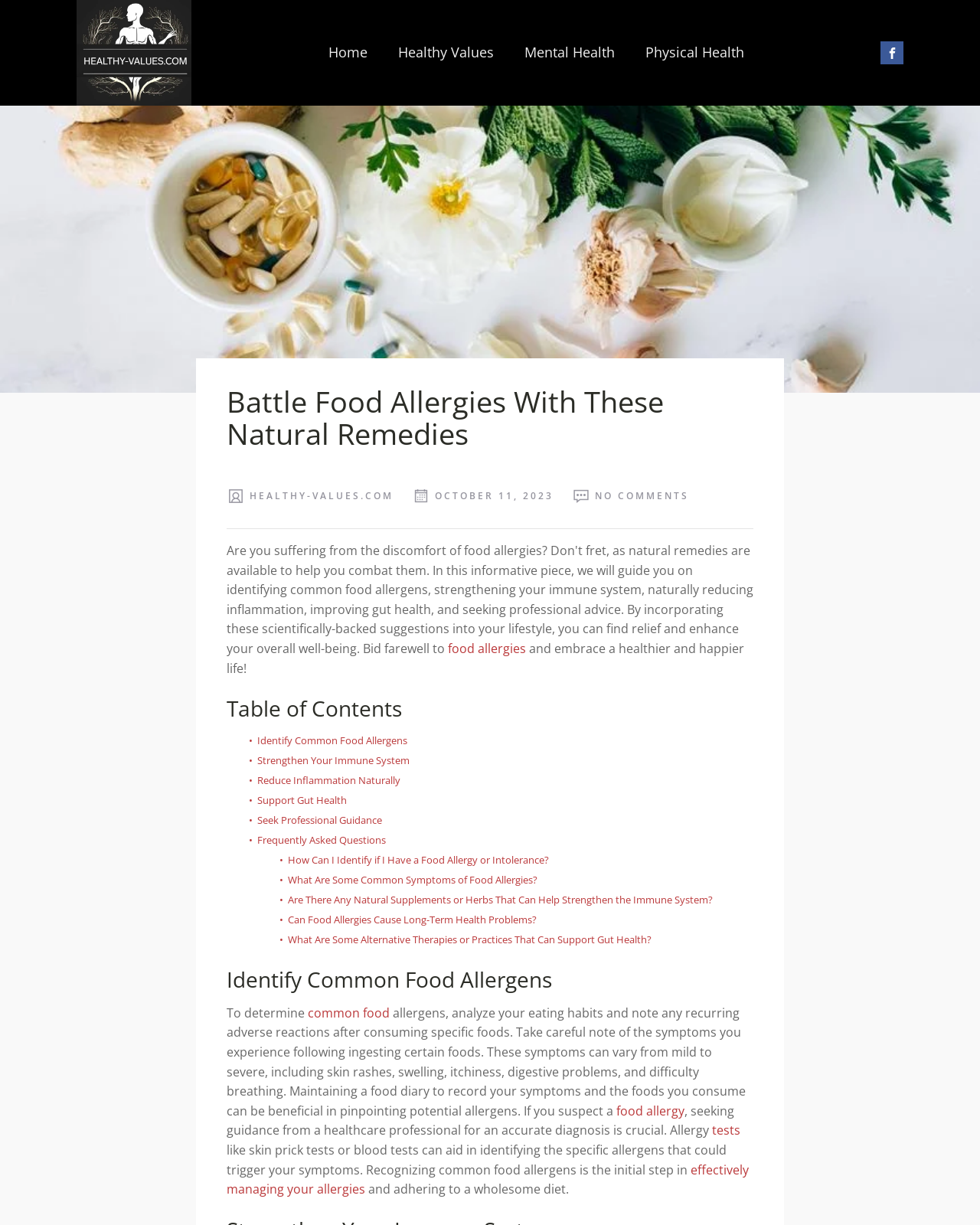What is the purpose of maintaining a food diary?
Analyze the image and deliver a detailed answer to the question.

I found this information by reading the static text element that mentions maintaining a food diary to record symptoms and the foods you consume, which can be beneficial in pinpointing potential allergens.